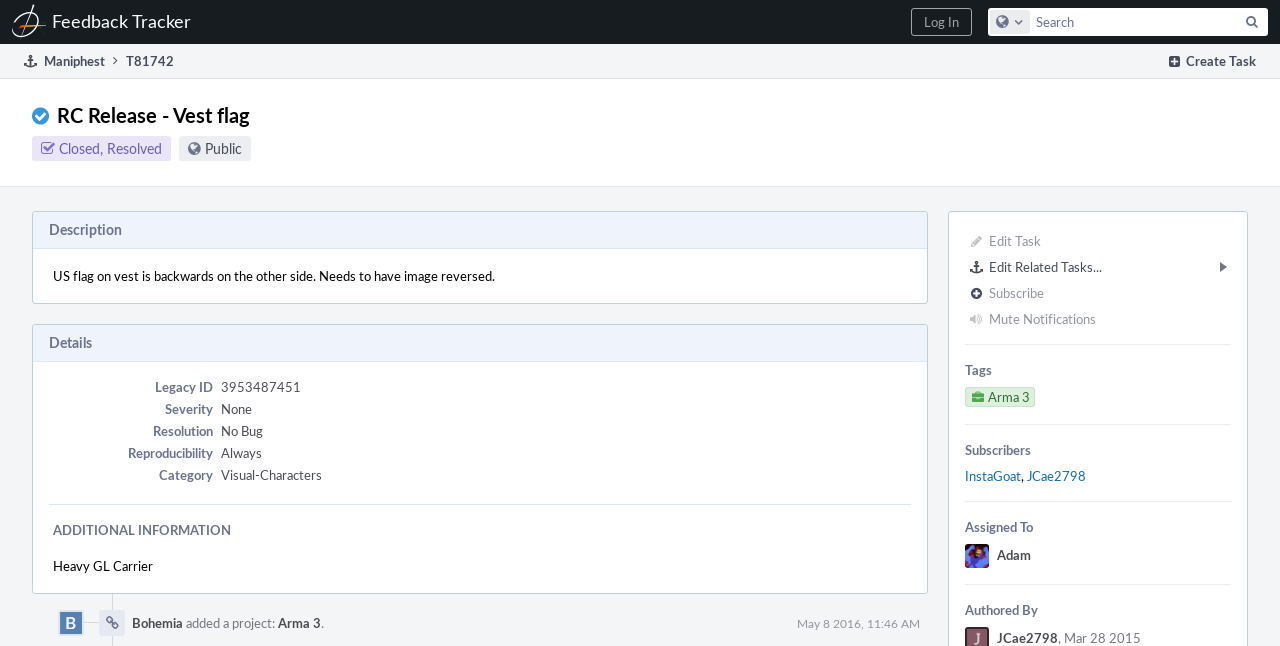Please respond to the question using a single word or phrase:
What is the reproducibility of task T81742?

Always